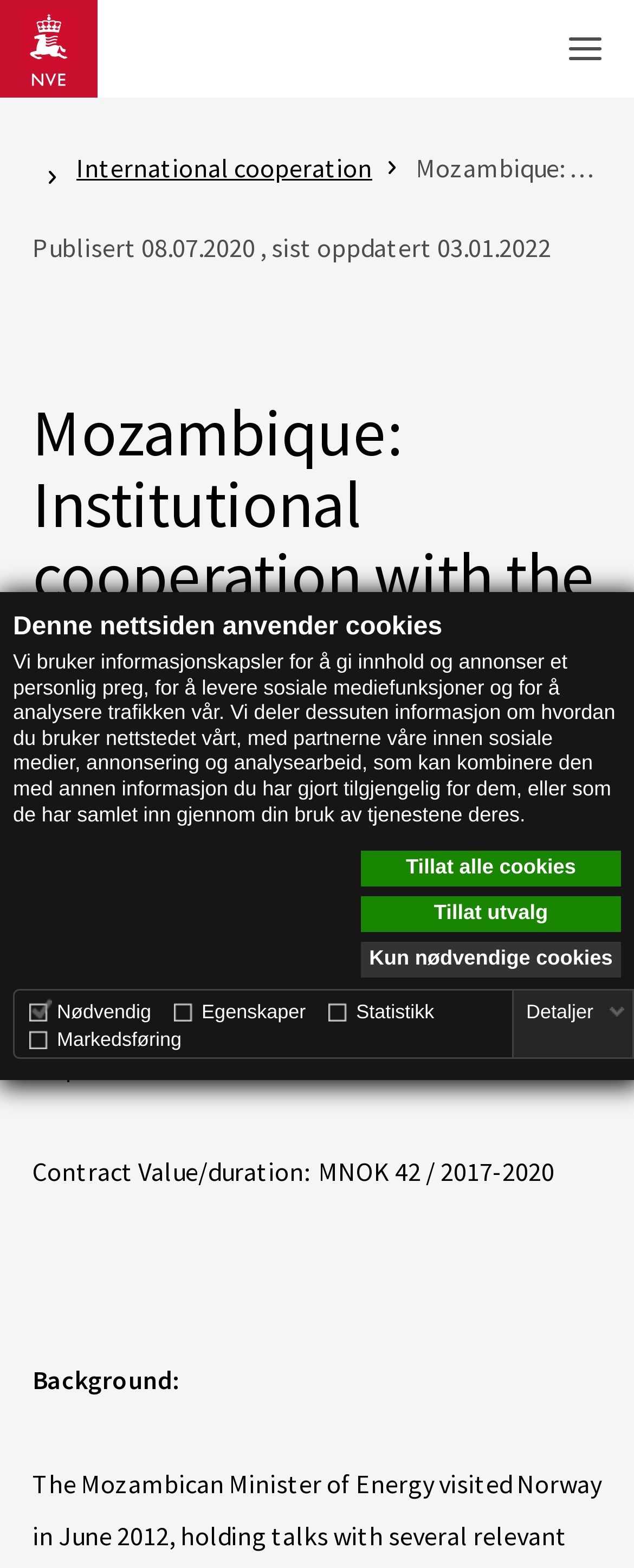What is the purpose of statistic cookies?
Look at the webpage screenshot and answer the question with a detailed explanation.

I found this answer by looking at the description of statistic cookies in the cookie consent dialog. It says 'Statistikk-cookies hjelper eiere til å forstå hvordan besøkende kommuniserer med nettsteder ved å samle inn og rapportere informasjon anonymt.' which translates to 'Statistic cookies help website owners understand how visitors interact with websites by collecting and reporting anonymous information'.